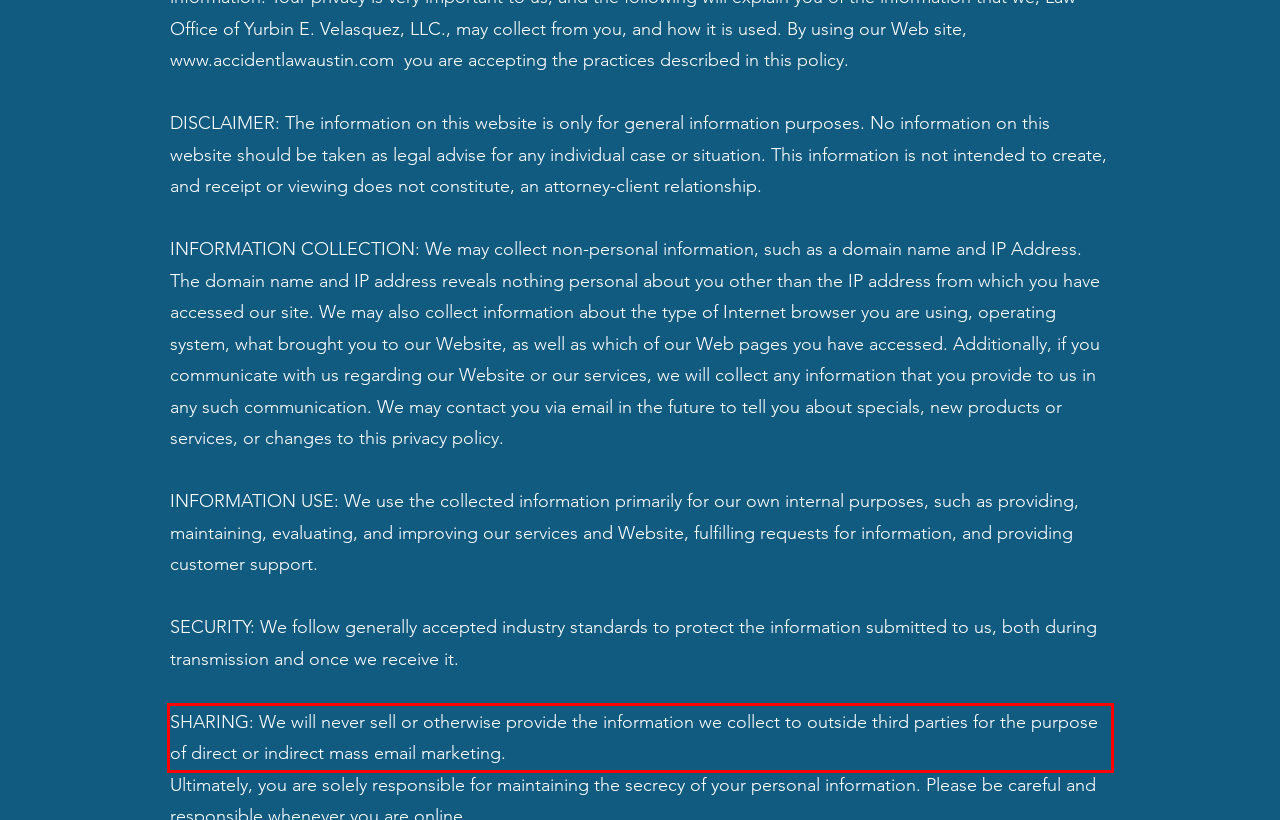Using the provided screenshot of a webpage, recognize and generate the text found within the red rectangle bounding box.

SHARING: We will never sell or otherwise provide the information we collect to outside third parties for the purpose of direct or indirect mass email marketing.